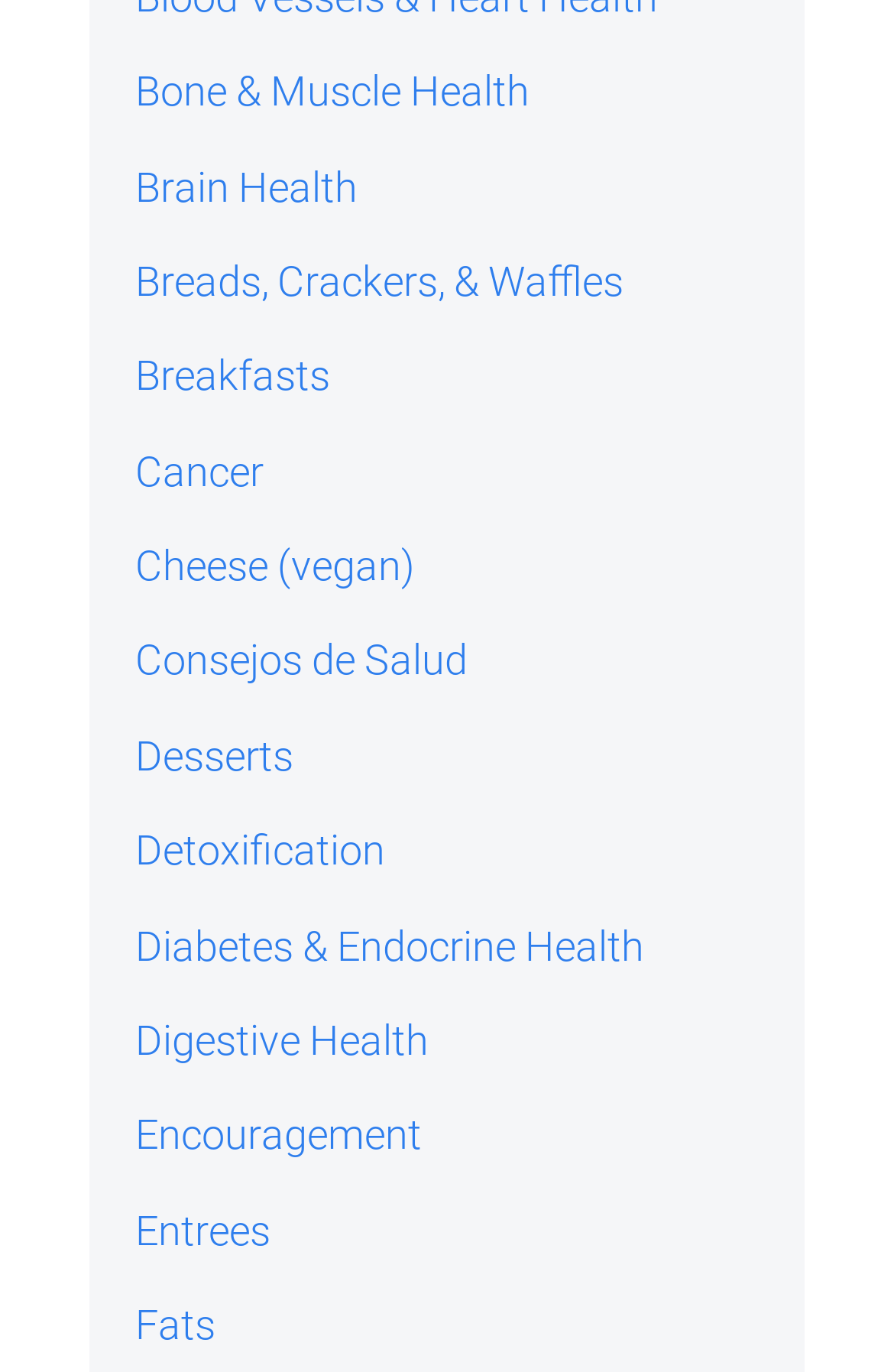Find the bounding box of the element with the following description: "Diabetes & Endocrine Health". The coordinates must be four float numbers between 0 and 1, formatted as [left, top, right, bottom].

[0.151, 0.671, 0.721, 0.706]